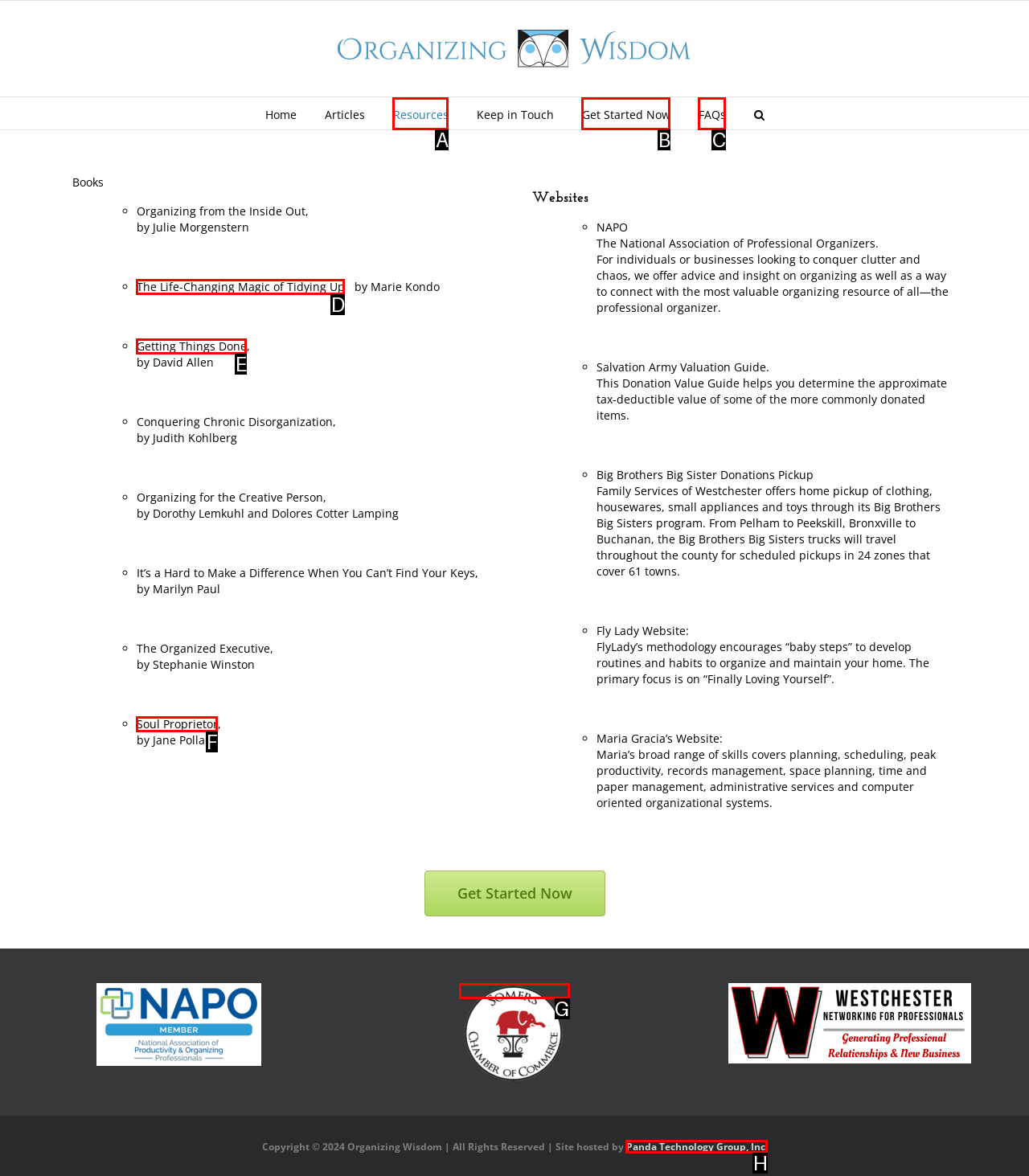Tell me which option best matches the description: Resources
Answer with the option's letter from the given choices directly.

A